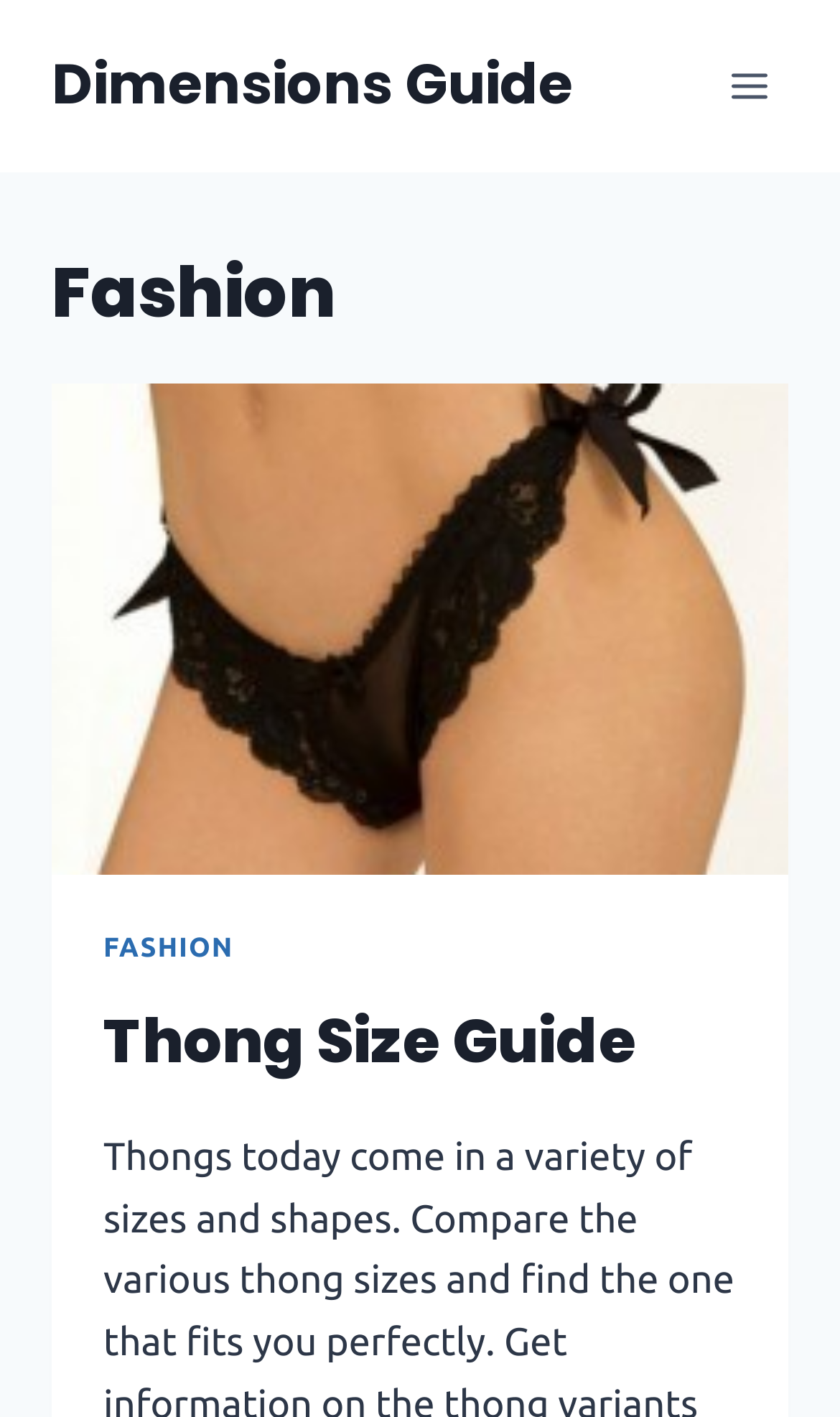Find the bounding box of the element with the following description: "link". The coordinates must be four float numbers between 0 and 1, formatted as [left, top, right, bottom].

None